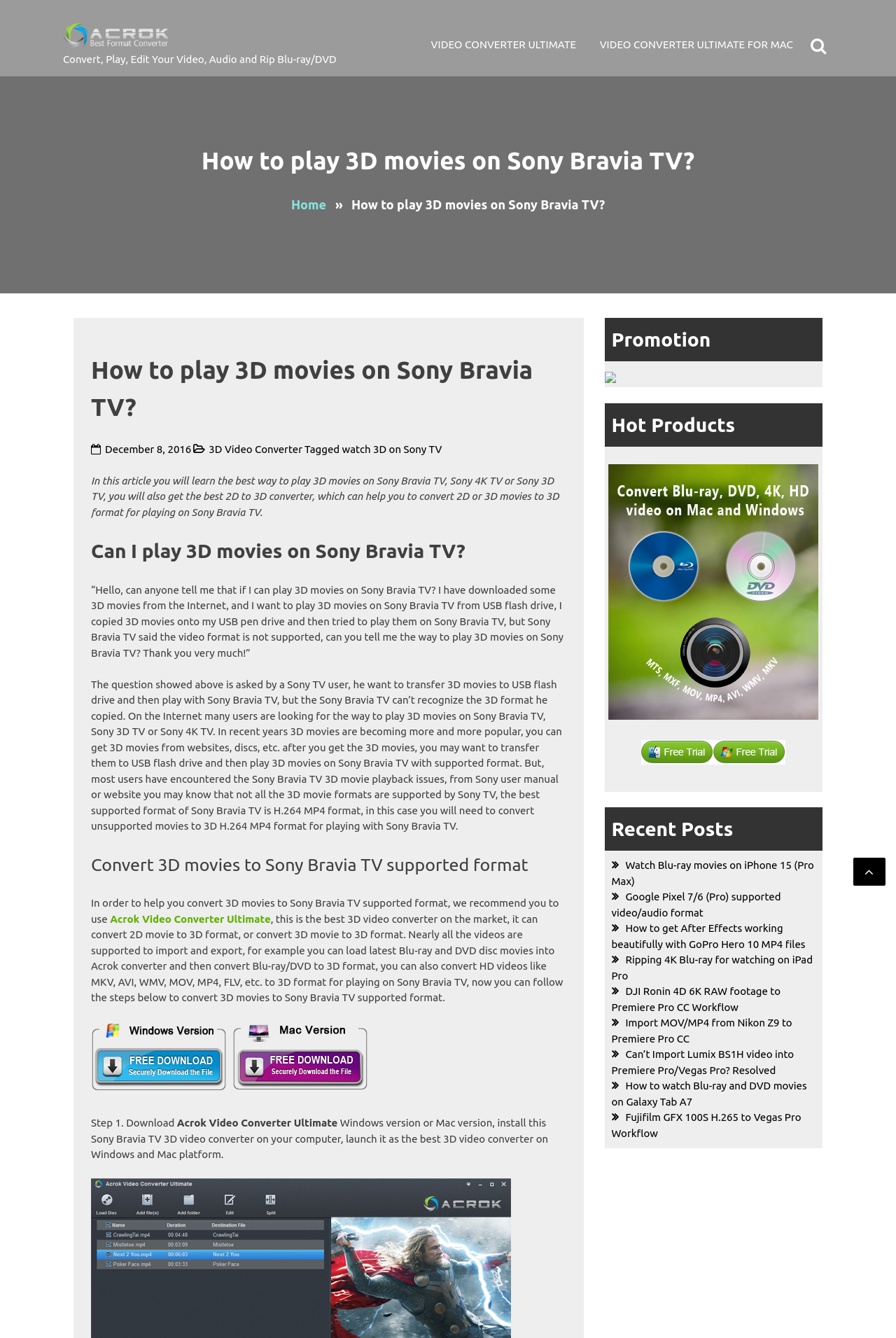Identify the bounding box coordinates for the region to click in order to carry out this instruction: "View posts for July 2023". Provide the coordinates using four float numbers between 0 and 1, formatted as [left, top, right, bottom].

None